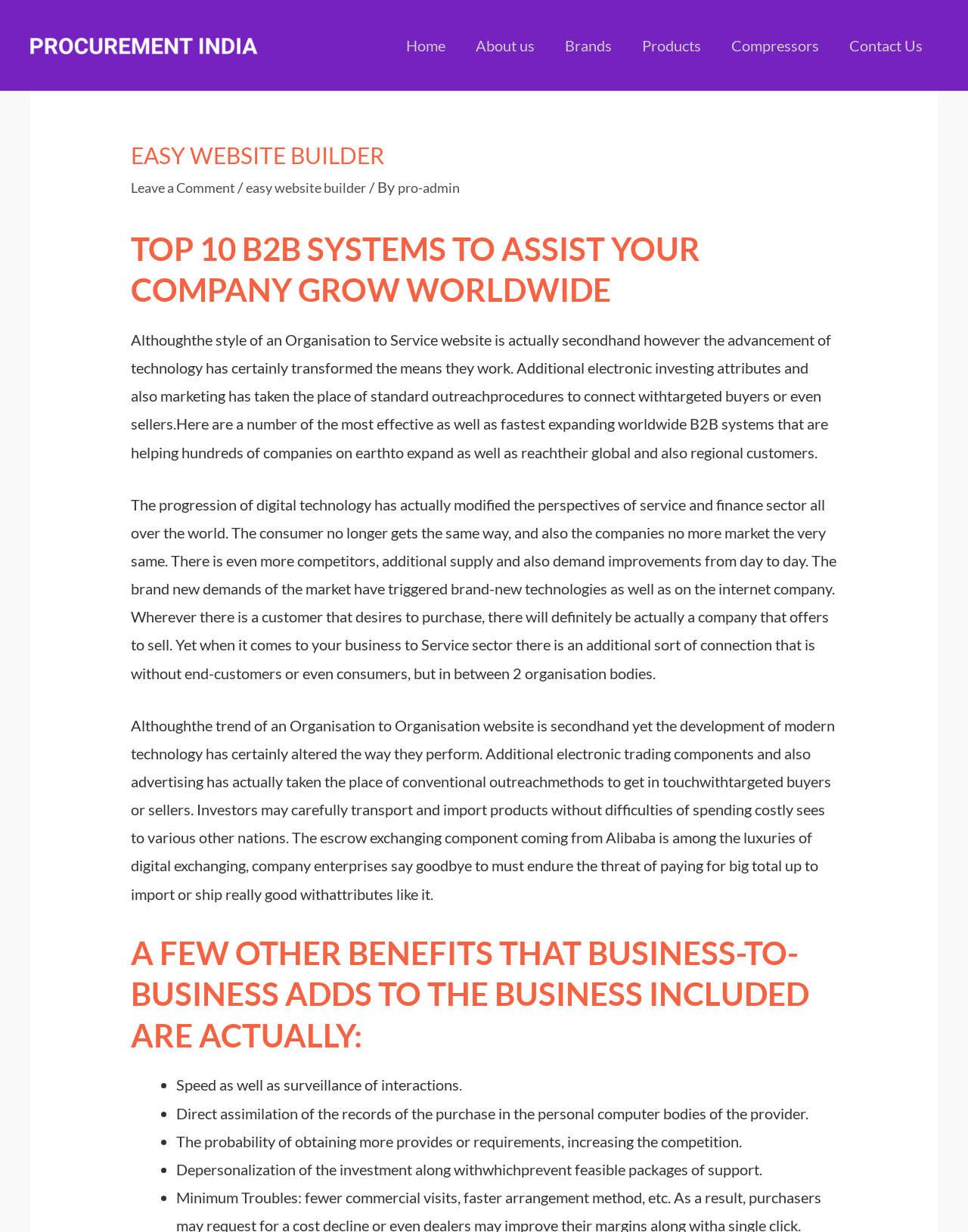Answer the question in one word or a short phrase:
What is the purpose of the 'Leave a Comment' link?

To leave a comment